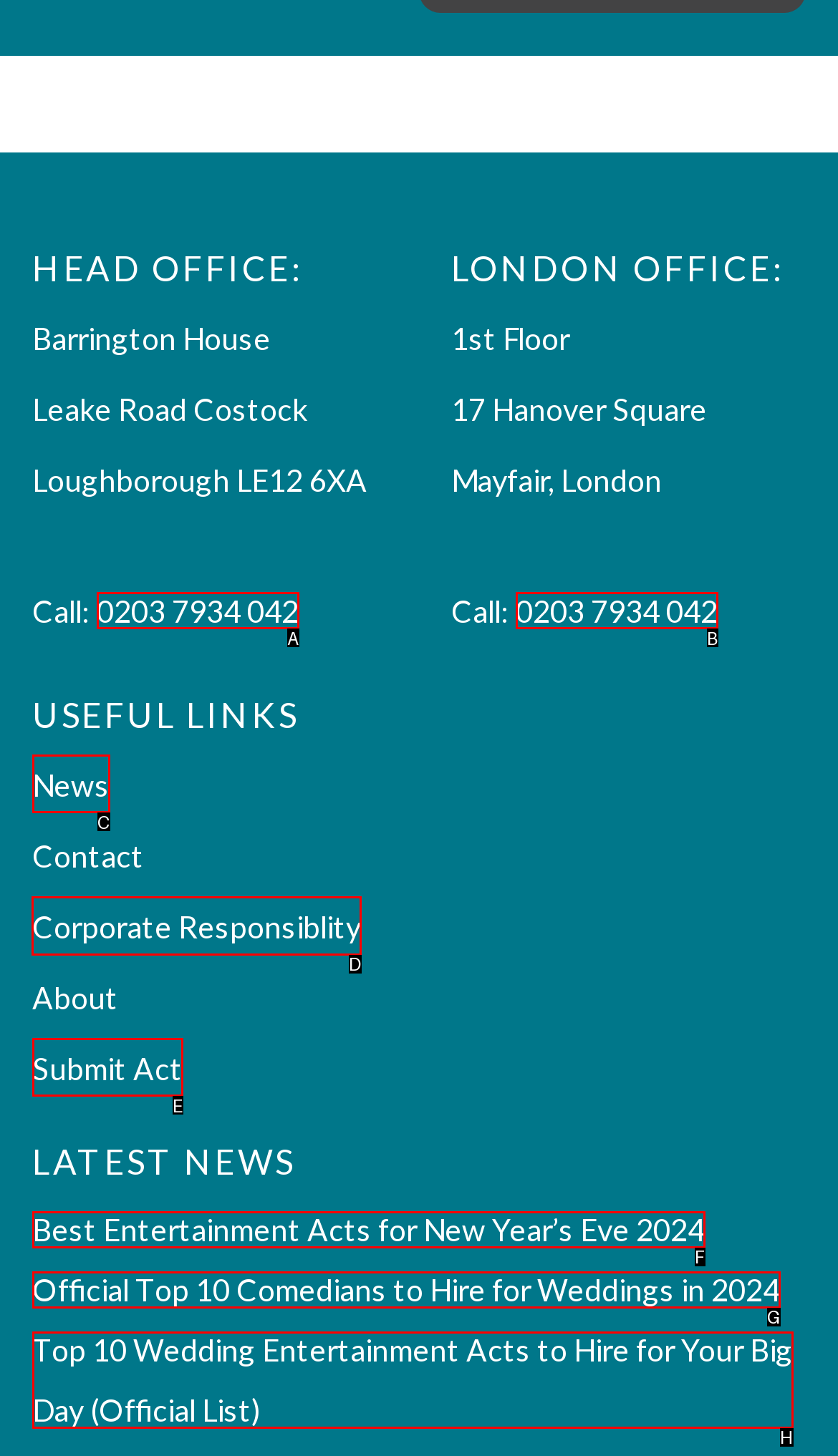Decide which letter you need to select to fulfill the task: Learn about Corporate Responsibility
Answer with the letter that matches the correct option directly.

D